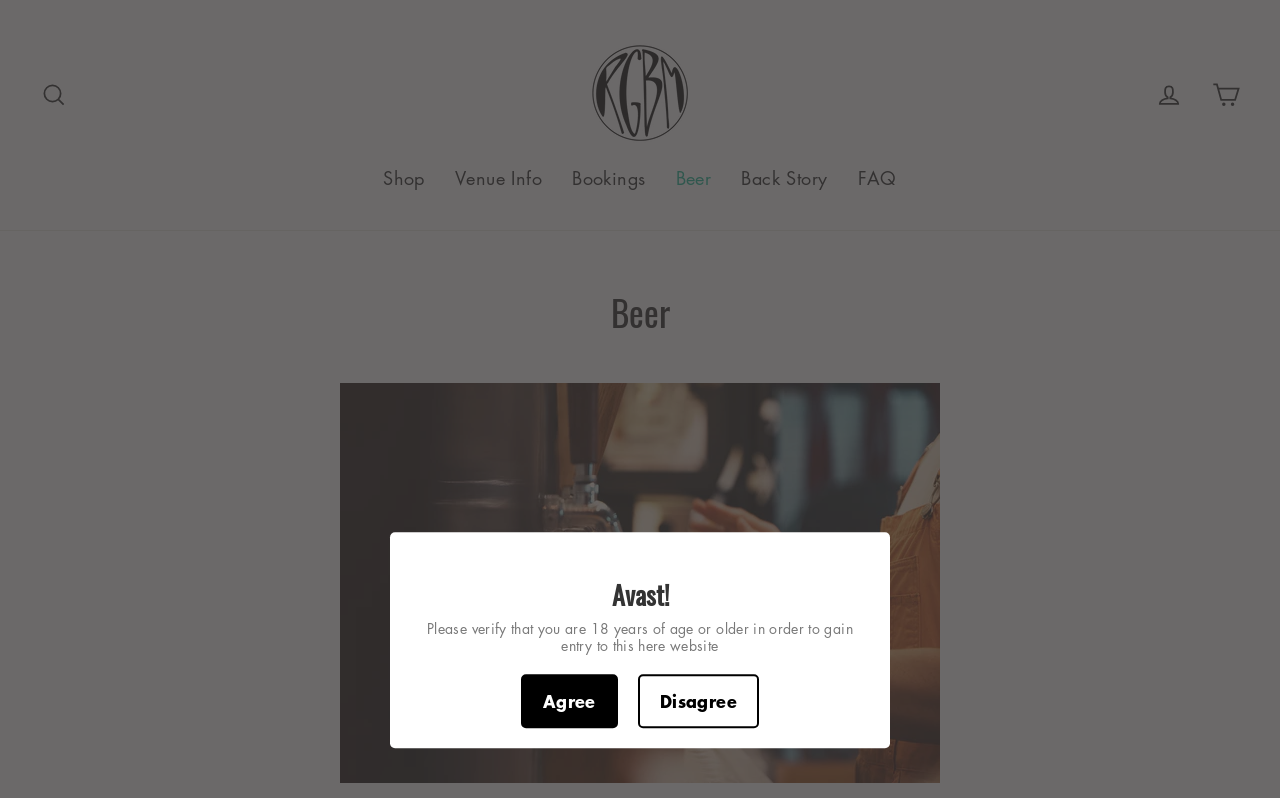Identify the bounding box coordinates for the UI element described by the following text: "Resources". Provide the coordinates as four float numbers between 0 and 1, in the format [left, top, right, bottom].

None